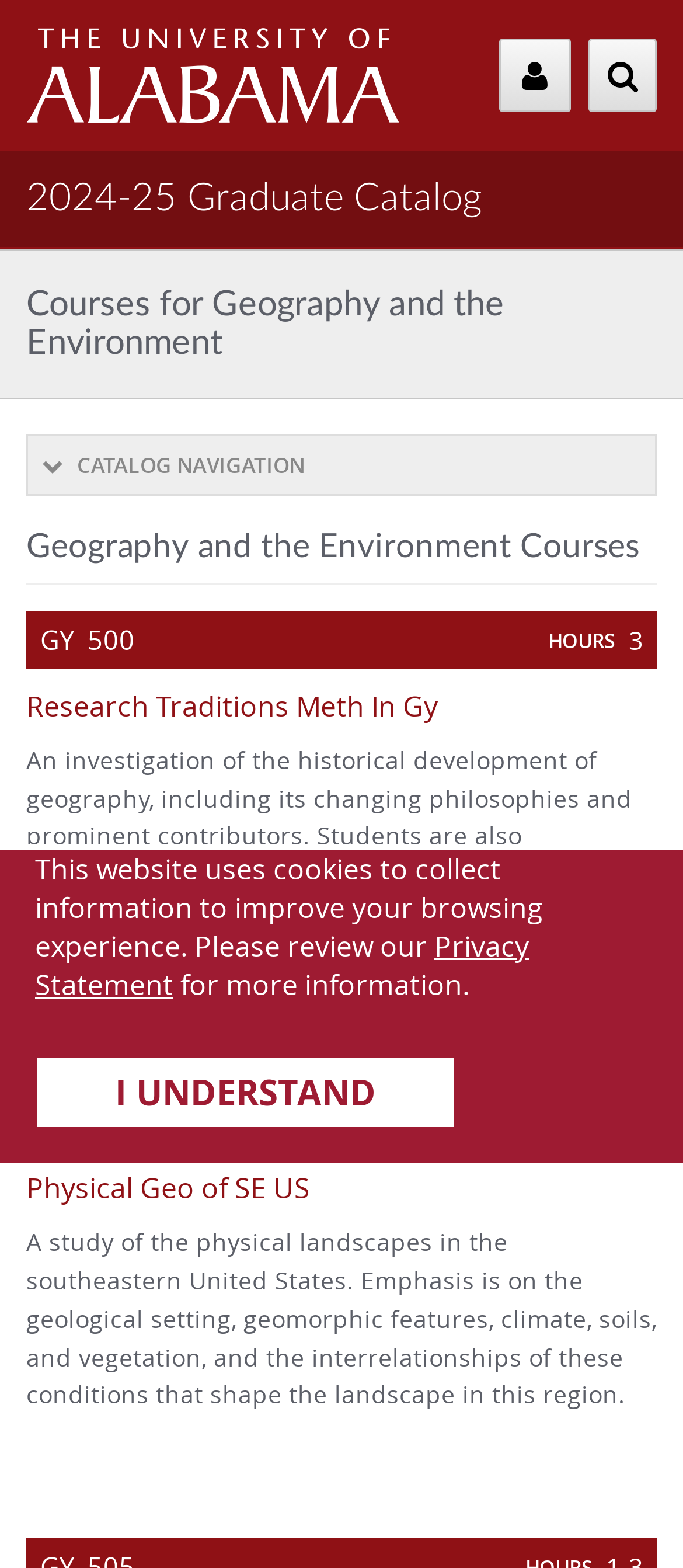Give a one-word or short-phrase answer to the following question: 
How many hours is the course GY 504?

3